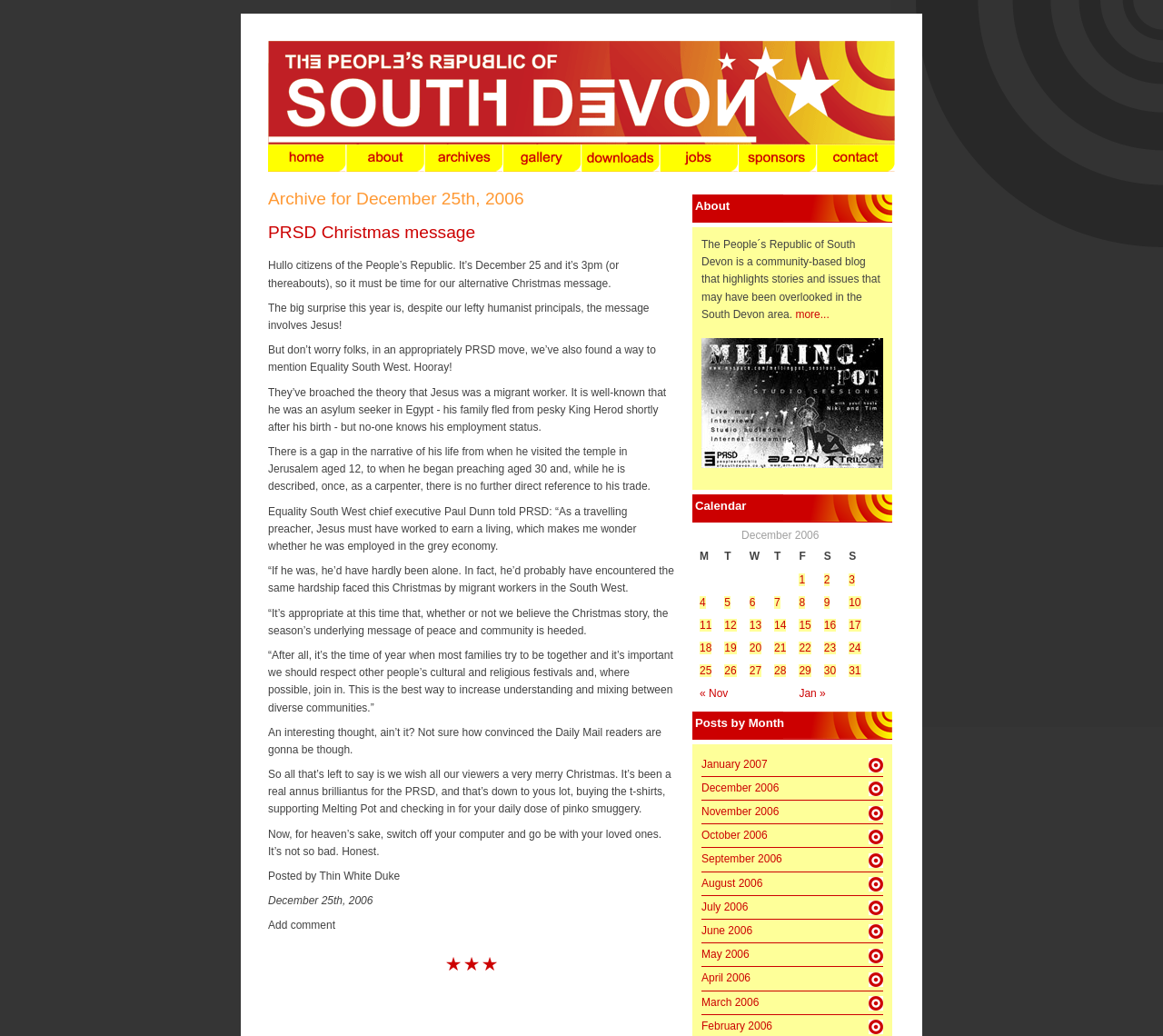Provide the bounding box coordinates of the area you need to click to execute the following instruction: "Return to the Peoples Republic of South Devon home page".

[0.23, 0.139, 0.298, 0.166]